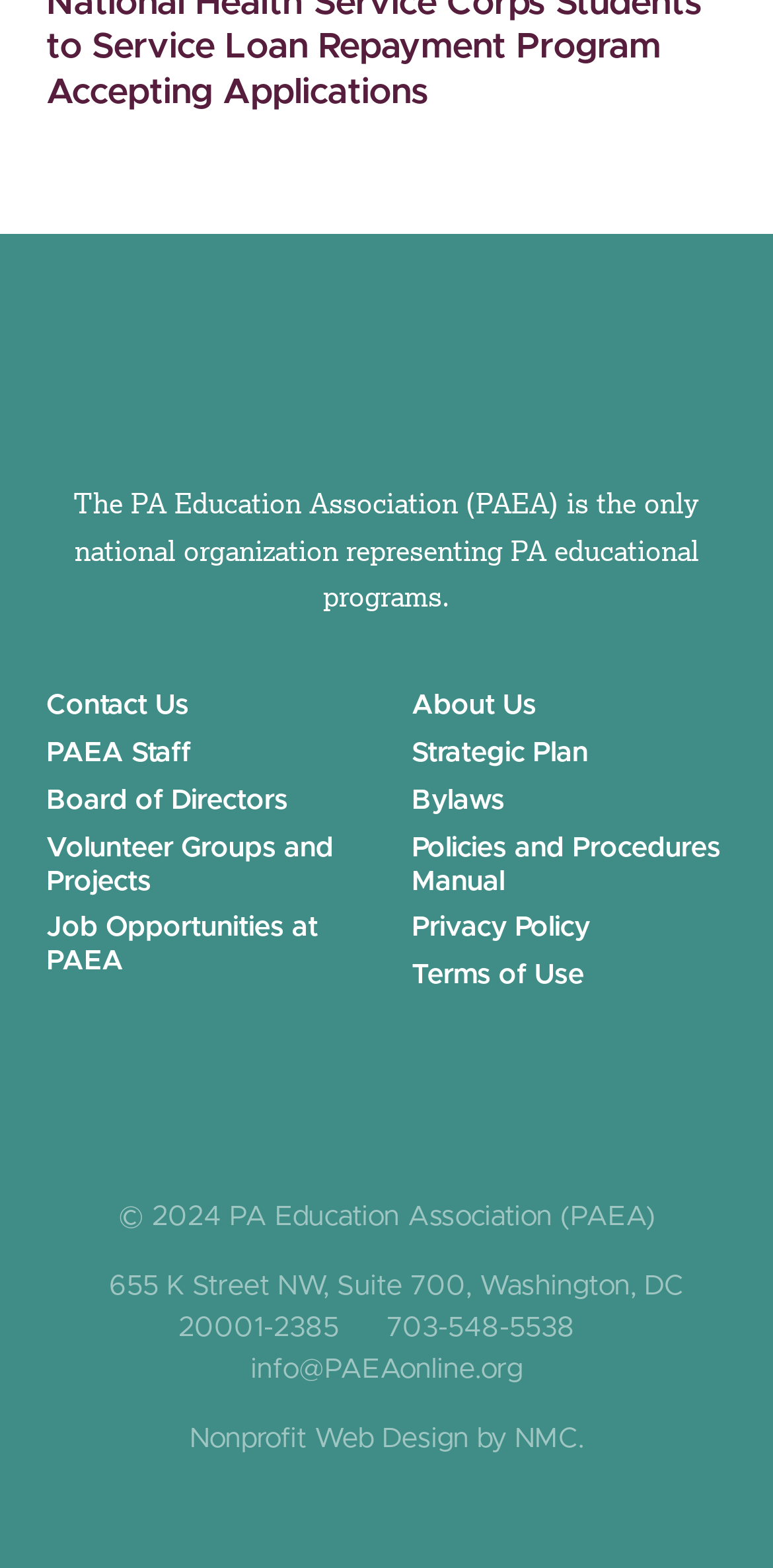Provide a brief response to the question below using a single word or phrase: 
What is the name of the organization?

PA Education Association